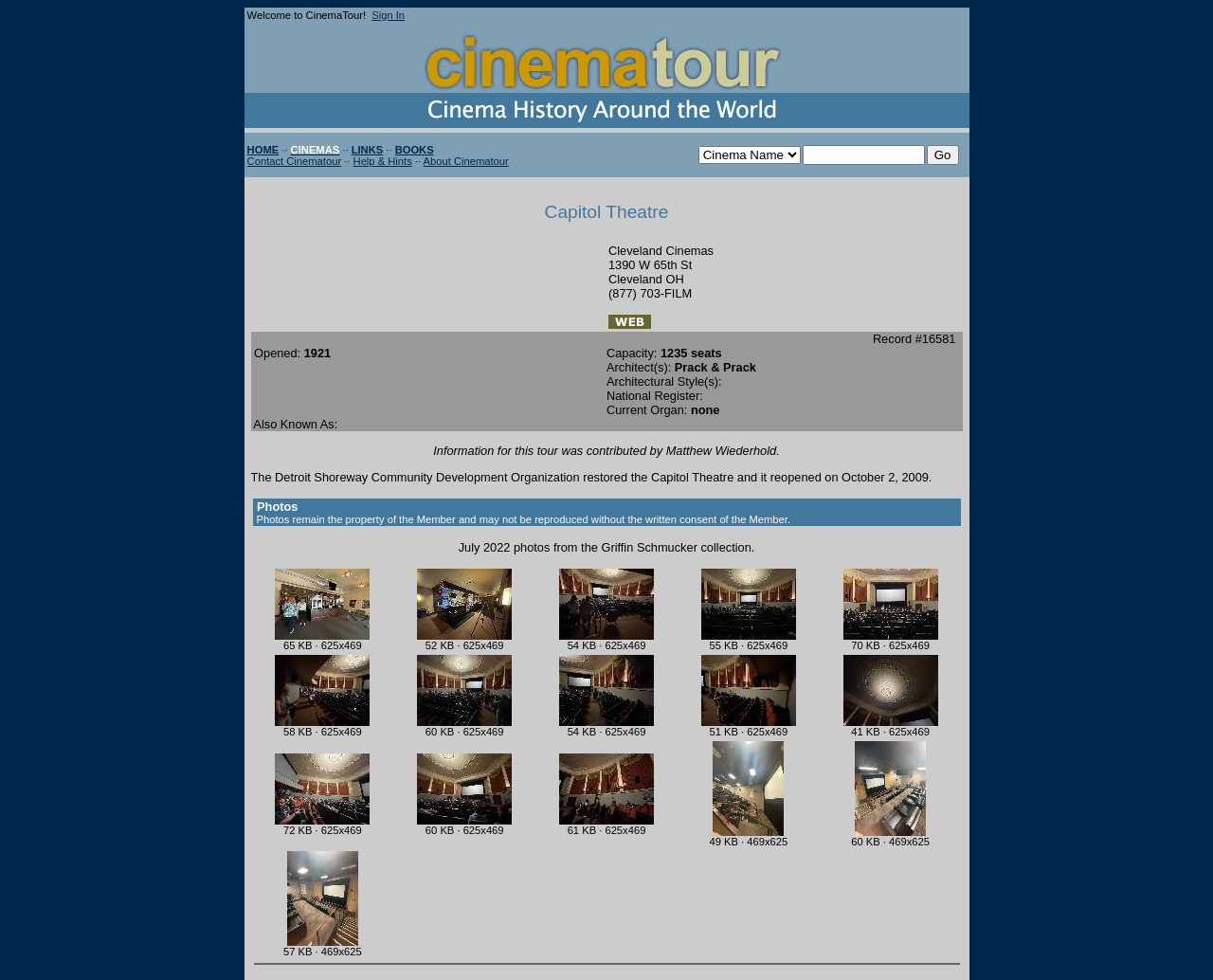Could you provide the bounding box coordinates for the portion of the screen to click to complete this instruction: "Sign in to CinemaTour"?

[0.306, 0.009, 0.334, 0.021]